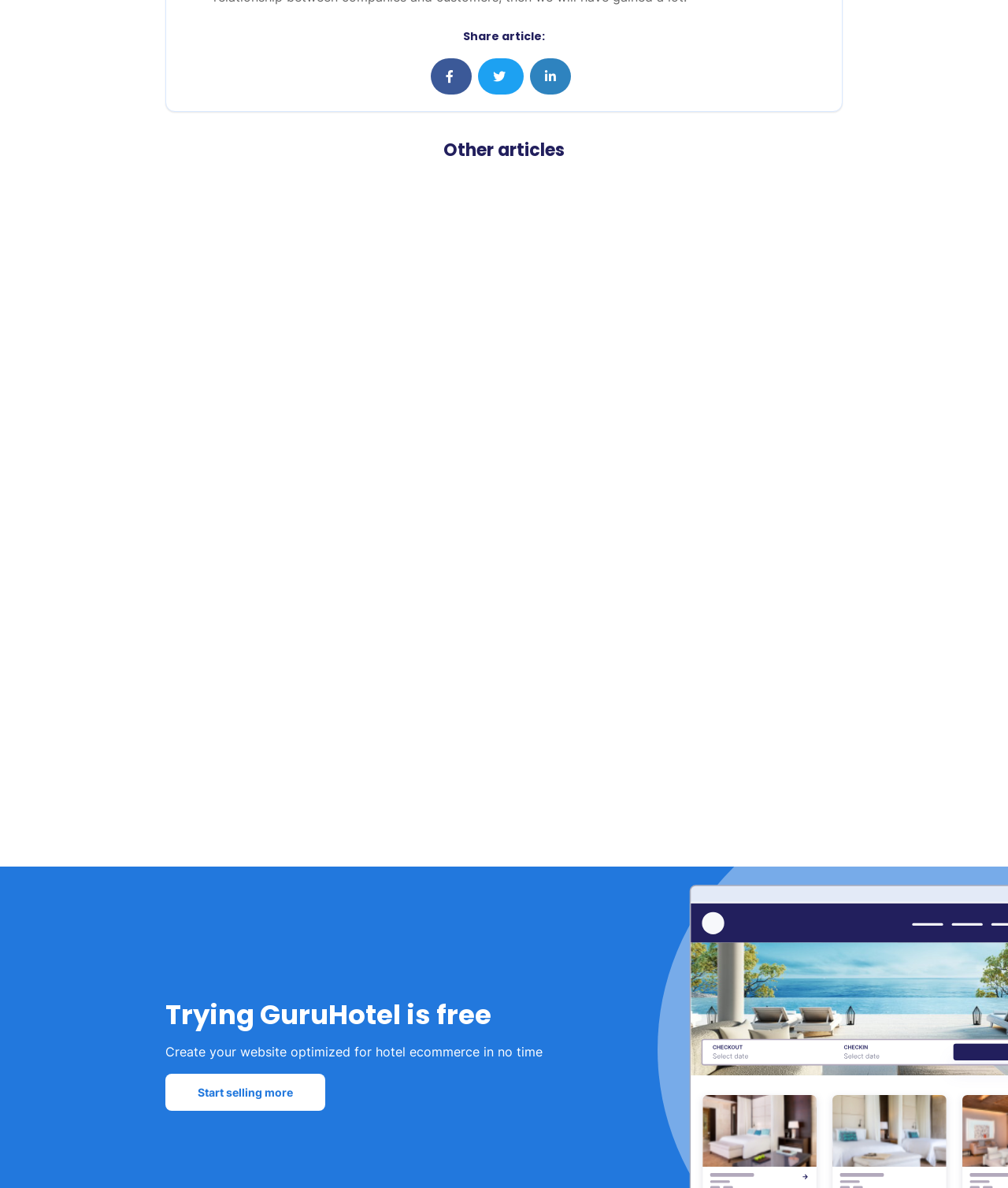What is the category of the first article?
Refer to the image and offer an in-depth and detailed answer to the question.

I looked at the first article element [102] and found a link element [297] with the text 'Hotels', which indicates the category of the article.